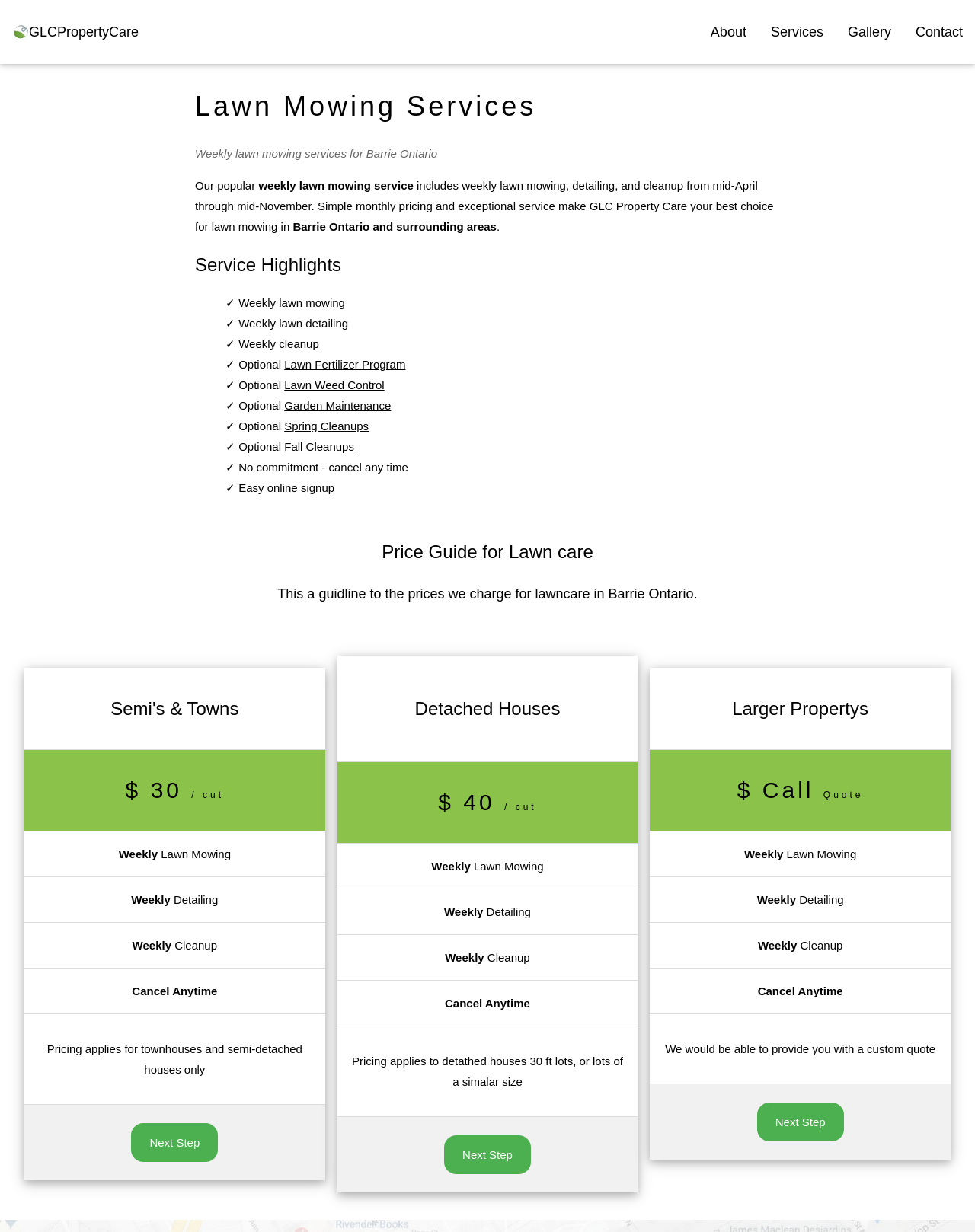Please give the bounding box coordinates of the area that should be clicked to fulfill the following instruction: "Check the price for detached houses". The coordinates should be in the format of four float numbers from 0 to 1, i.e., [left, top, right, bottom].

[0.358, 0.635, 0.642, 0.668]